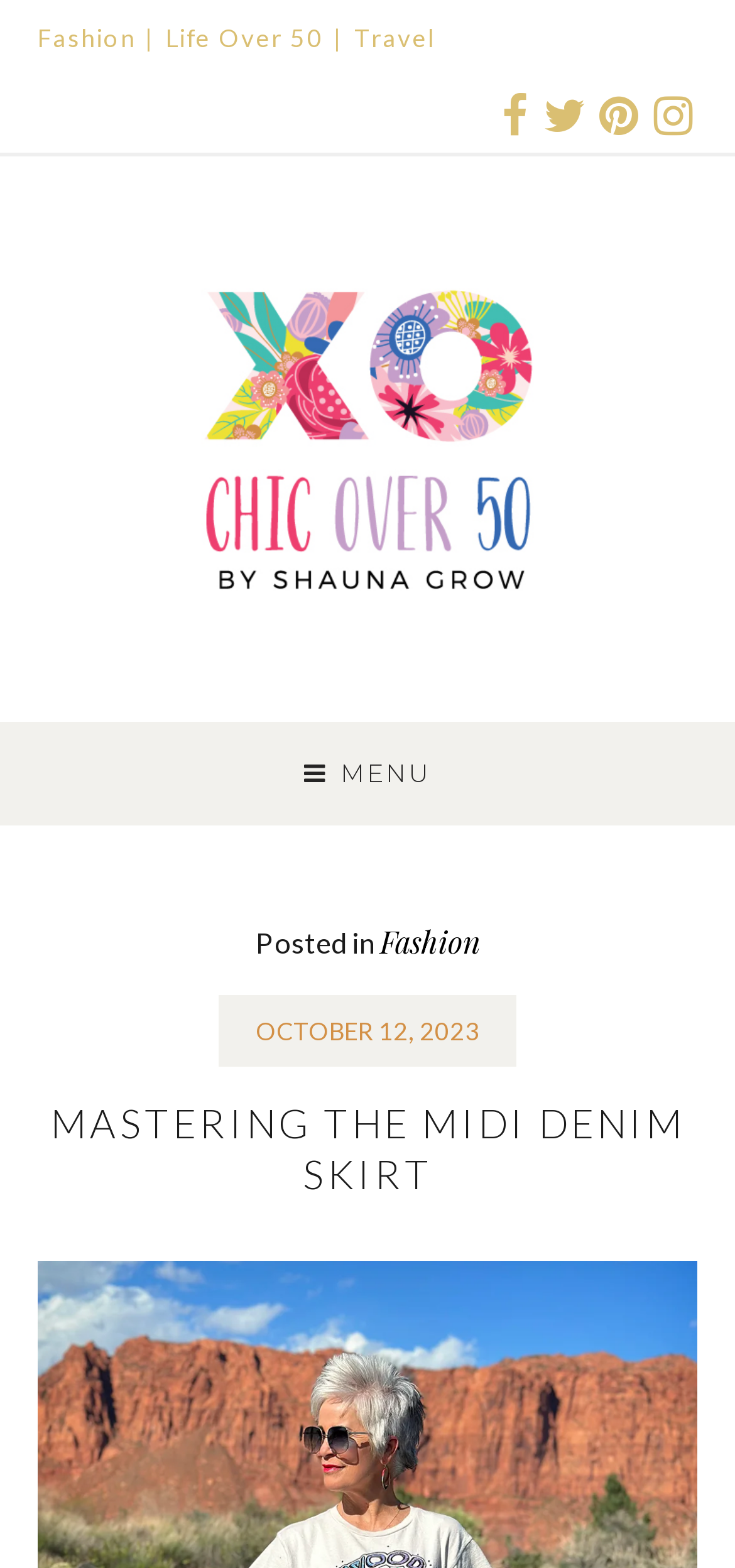Using the information from the screenshot, answer the following question thoroughly:
What is the category of the article?

The category of the article can be determined by looking at the link 'Fashion' which is located below the main heading 'MASTERING THE MIDI DENIM SKIRT' and above the date 'OCTOBER 12, 2023'. This suggests that the article is categorized under 'Fashion'.